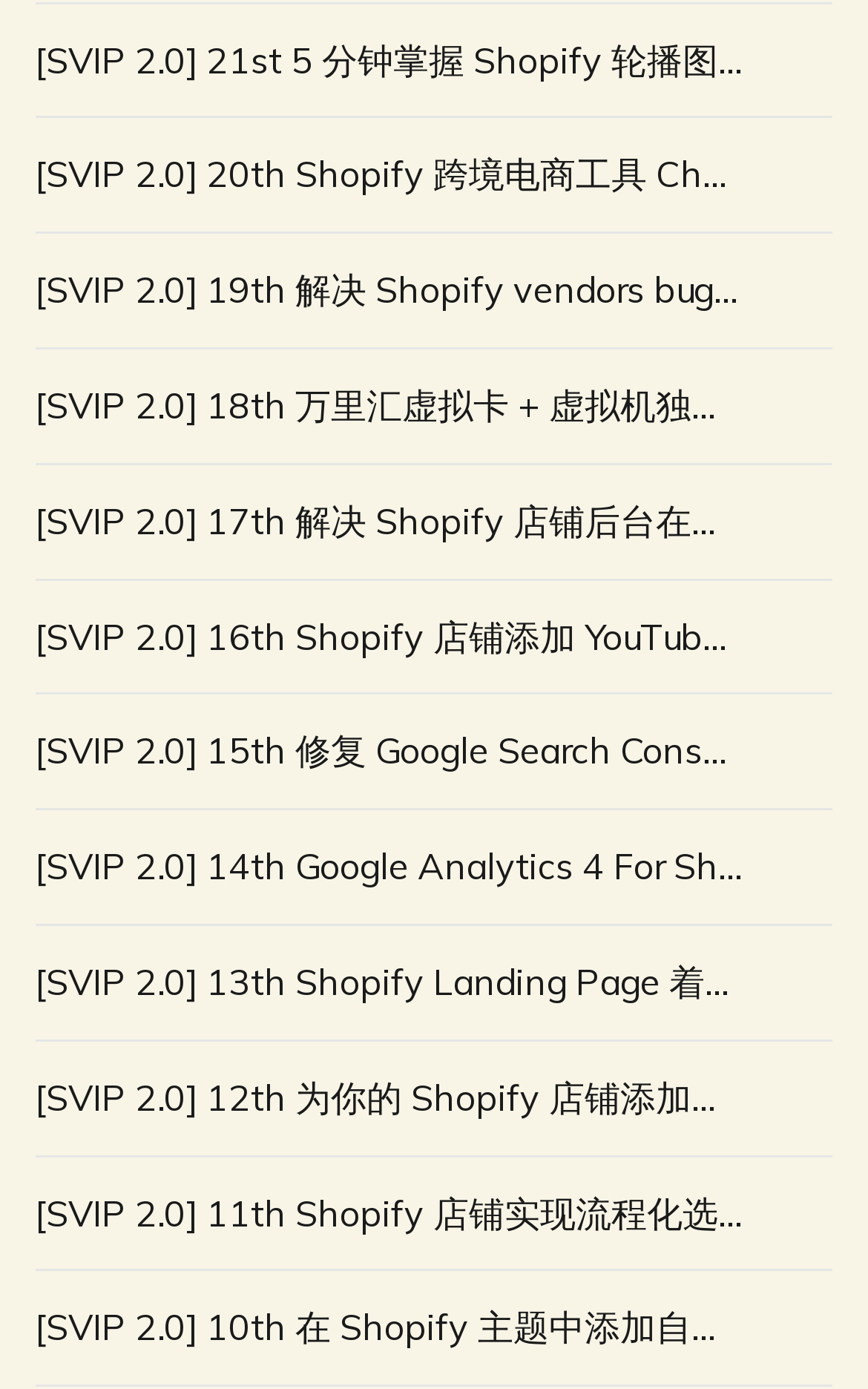Highlight the bounding box coordinates of the element that should be clicked to carry out the following instruction: "Learn how to add YouTube videos to Shopify stores correctly". The coordinates must be given as four float numbers ranging from 0 to 1, i.e., [left, top, right, bottom].

[0.04, 0.418, 0.96, 0.499]